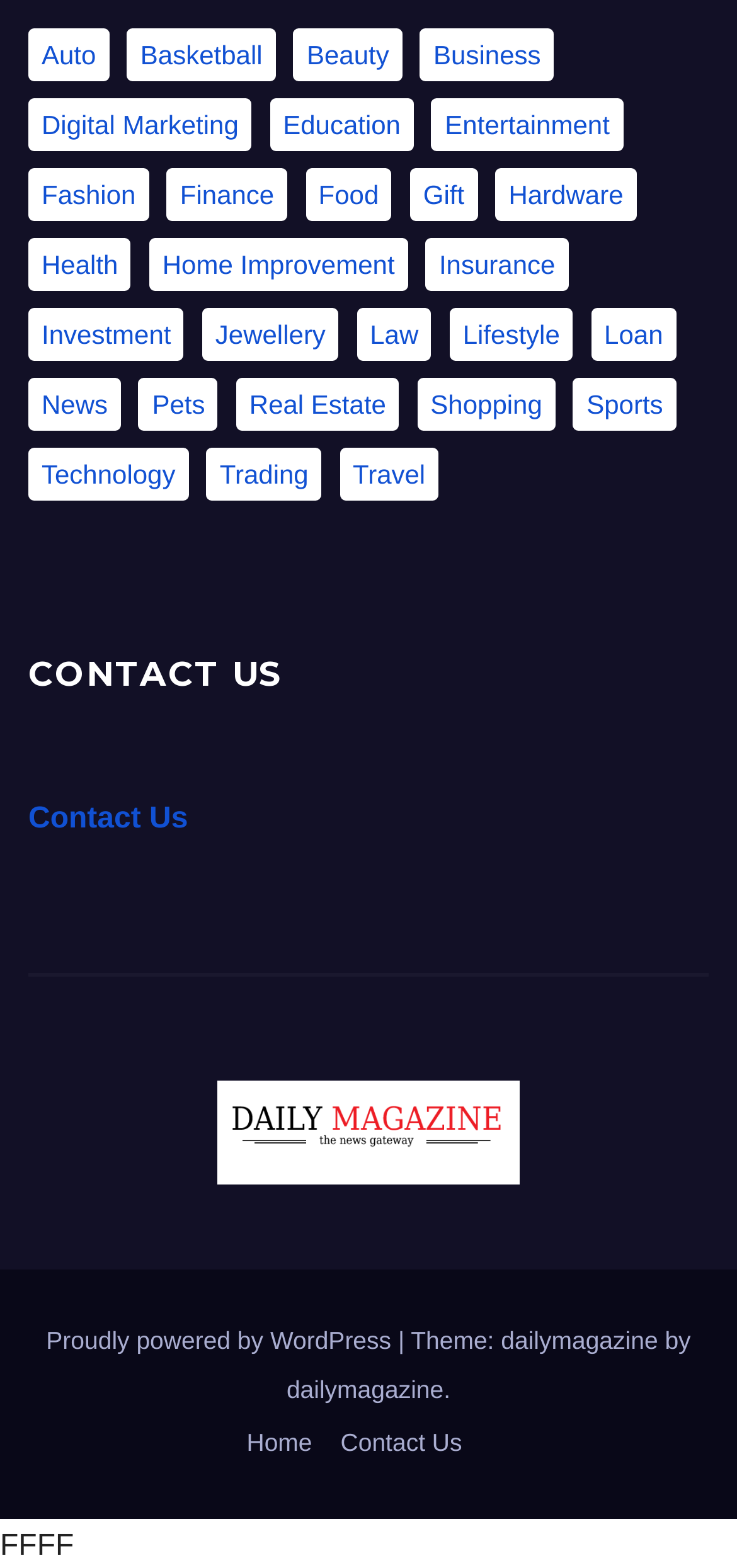Identify the bounding box coordinates of the area that should be clicked in order to complete the given instruction: "Visit 'Beauty'". The bounding box coordinates should be four float numbers between 0 and 1, i.e., [left, top, right, bottom].

[0.398, 0.018, 0.546, 0.052]